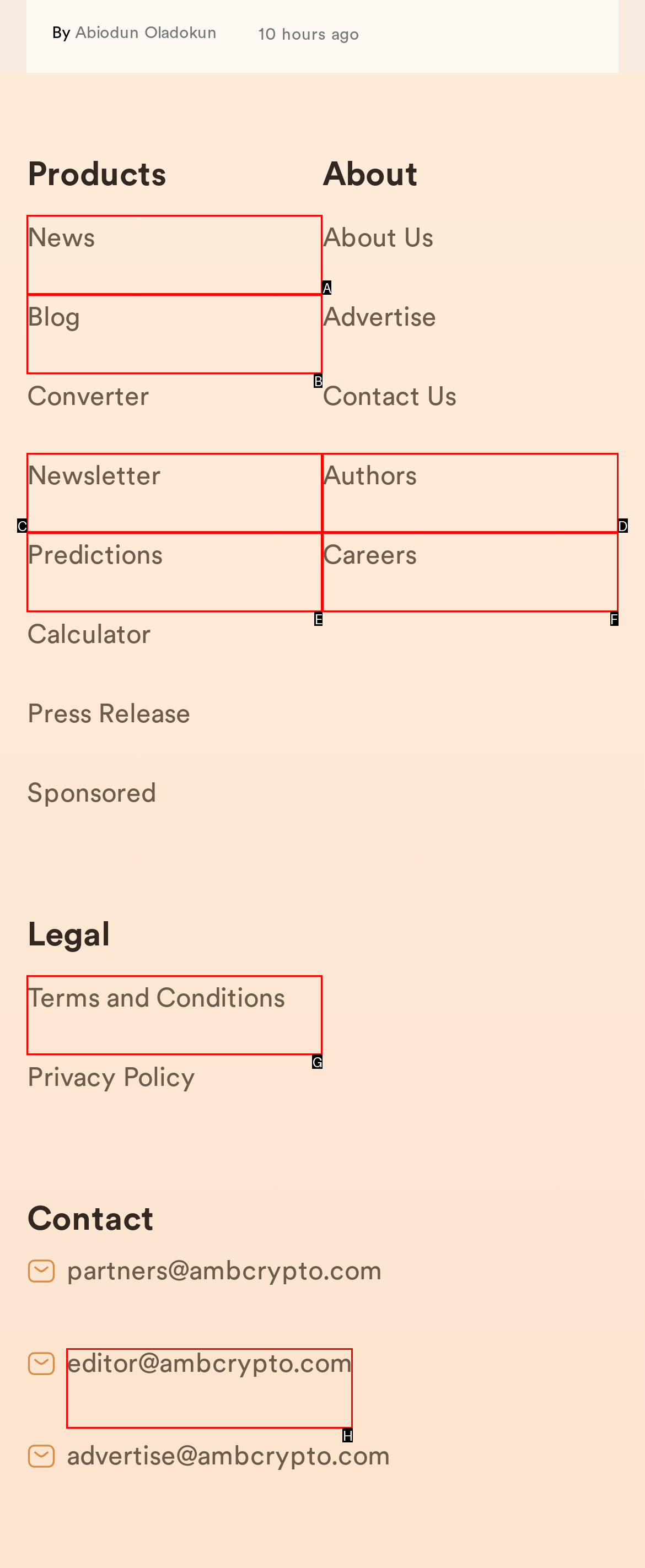Determine the HTML element to click for the instruction: Contact the editor.
Answer with the letter corresponding to the correct choice from the provided options.

H